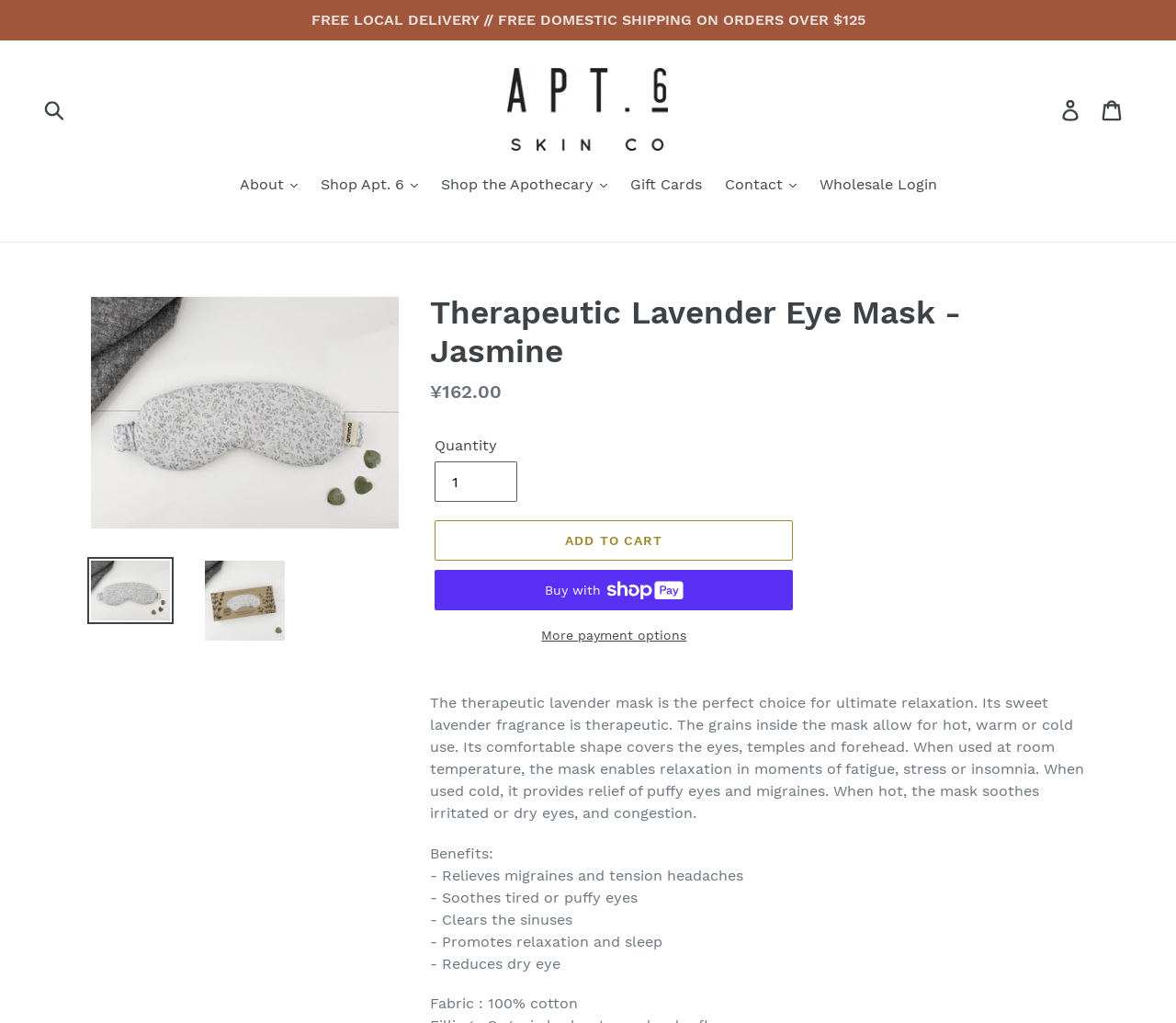Given the element description: "parent_node: Submit aria-label="Search" name="q" placeholder="Search"", predict the bounding box coordinates of the UI element it refers to, using four float numbers between 0 and 1, i.e., [left, top, right, bottom].

[0.043, 0.087, 0.086, 0.127]